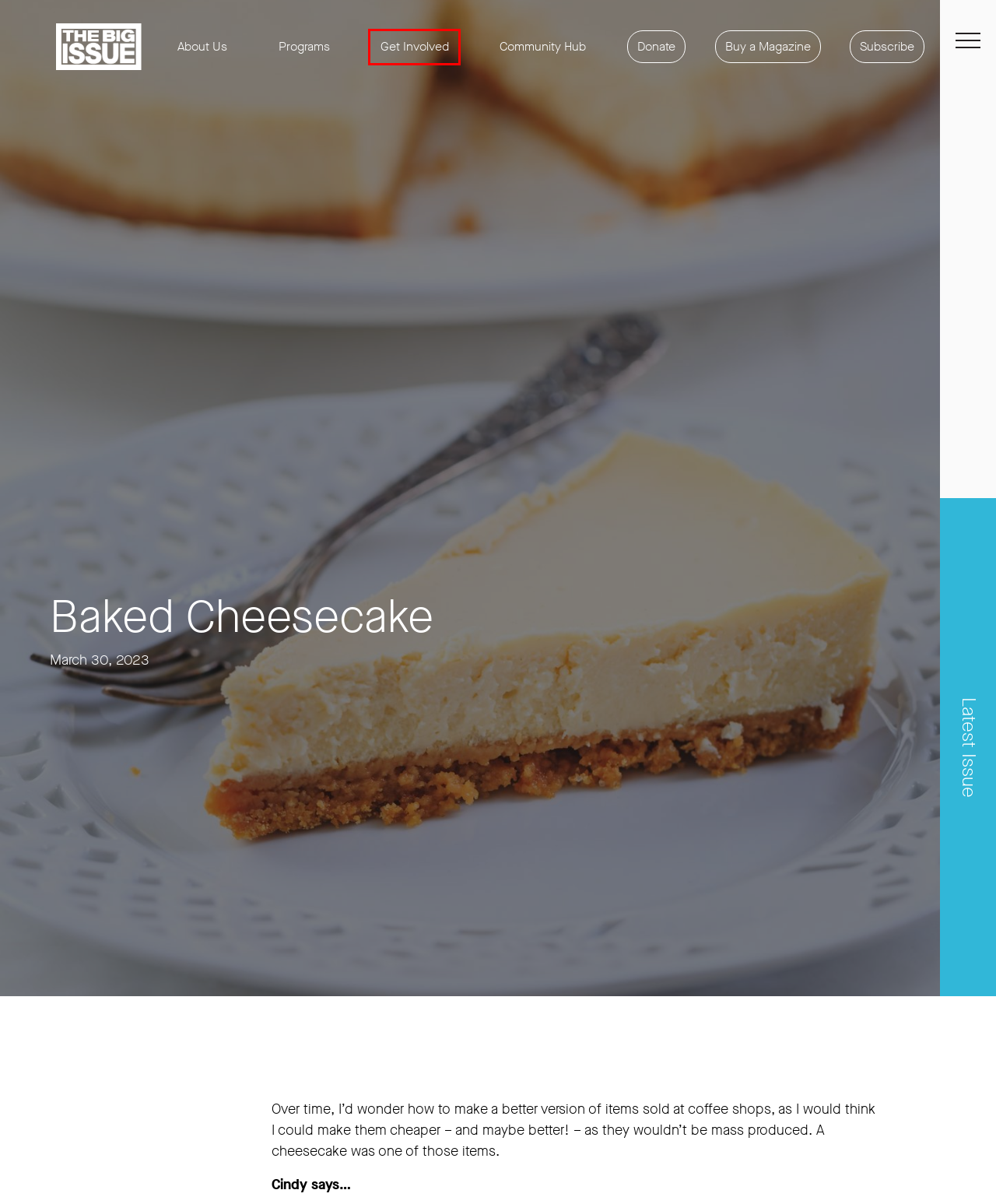Assess the screenshot of a webpage with a red bounding box and determine which webpage description most accurately matches the new page after clicking the element within the red box. Here are the options:
A. About The Big Issue | Australia Social Enterprise – The Big Issue
B. Make a Donation – The Big Issue
C. The Big Issue Australia
D. The Big Issue Programs | Australian Non-profit Charity – The Big Issue
E. Subscribe to The Big Issue | Australian Magazine – The Big Issue
F. Get Involved With The Big Issue Australia | Volunteer – The Big Issue
G. Community Hub Blog | The Big Issue Australia – The Big Issue
H. Buy The Big Issue Australia Magazine | Charity – The Big Issue

F